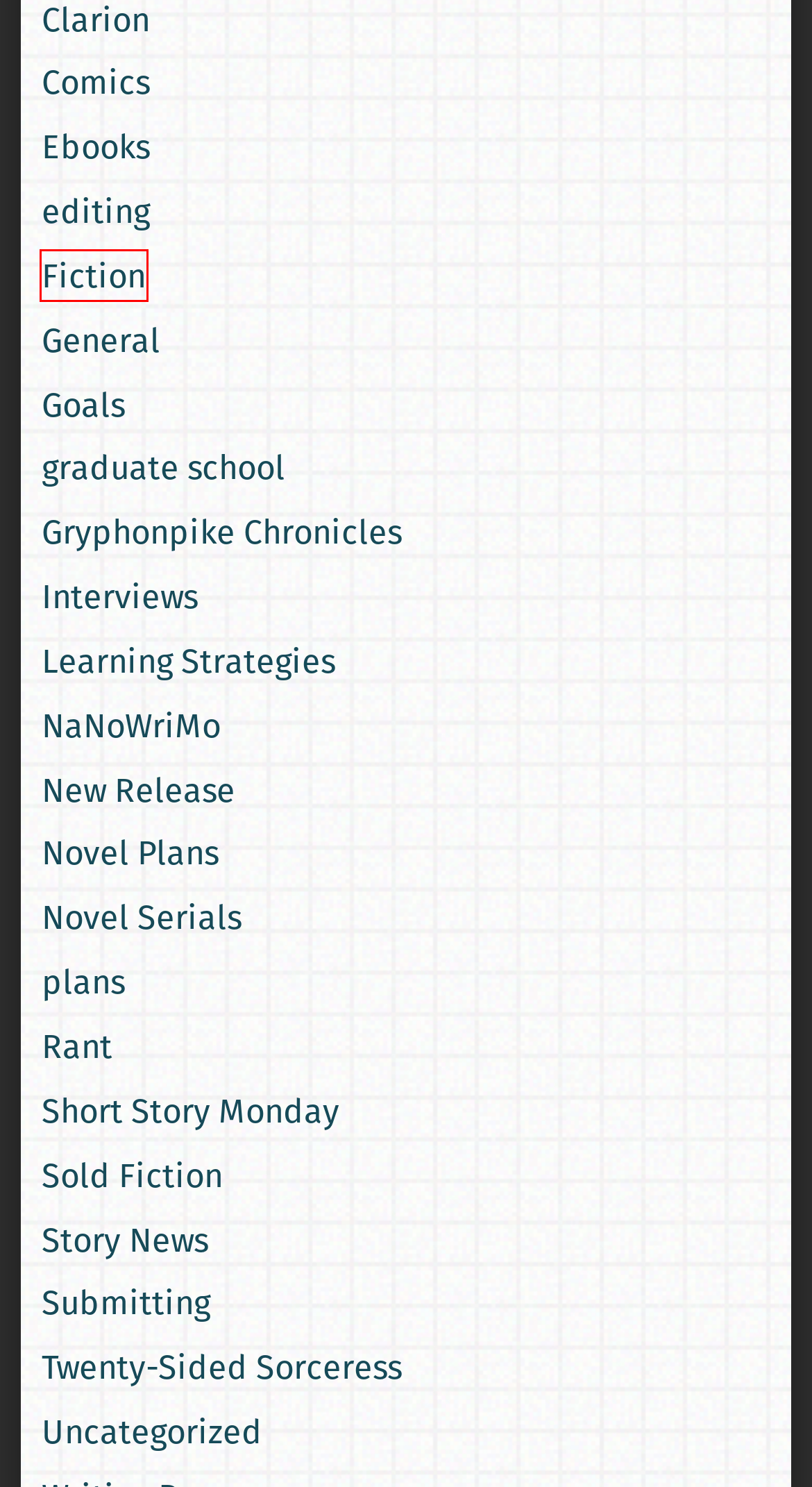You are looking at a screenshot of a webpage with a red bounding box around an element. Determine the best matching webpage description for the new webpage resulting from clicking the element in the red bounding box. Here are the descriptions:
A. Short Story Monday Archives - Annie Bellet
B. New Release Archives - Annie Bellet
C. Novel Serials Archives - Annie Bellet
D. Learning Strategies Archives - Annie Bellet
E. editing Archives - Annie Bellet
F. Goals Archives - Annie Bellet
G. Fiction Archives - Annie Bellet
H. Interviews Archives - Annie Bellet

G